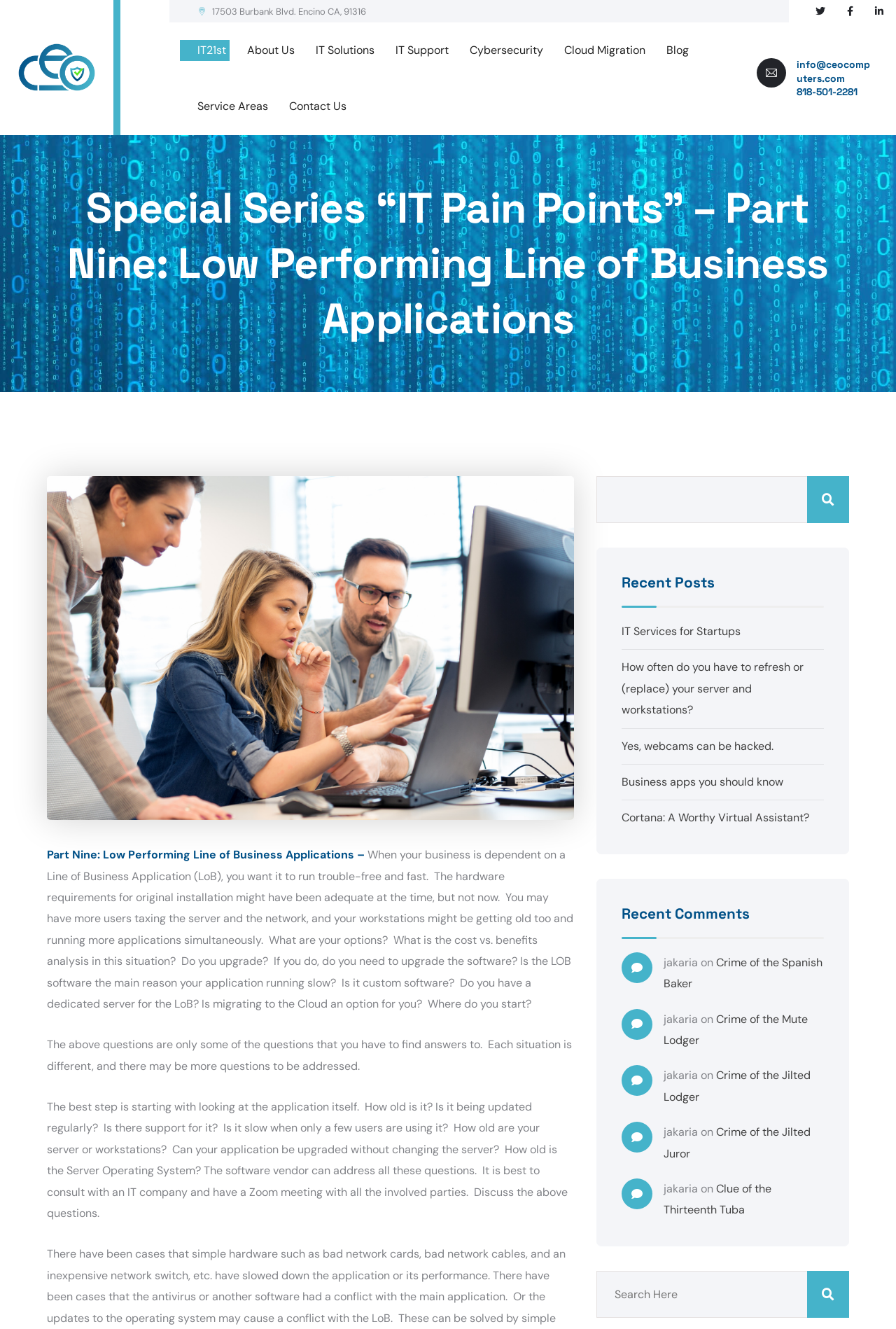Based on the visual content of the image, answer the question thoroughly: What is the title of the first 'Recent Post' on this webpage?

The title of the first 'Recent Post' on this webpage can be found in the link element below the 'Recent Posts' heading. It is written as 'IT Services for Startups'.